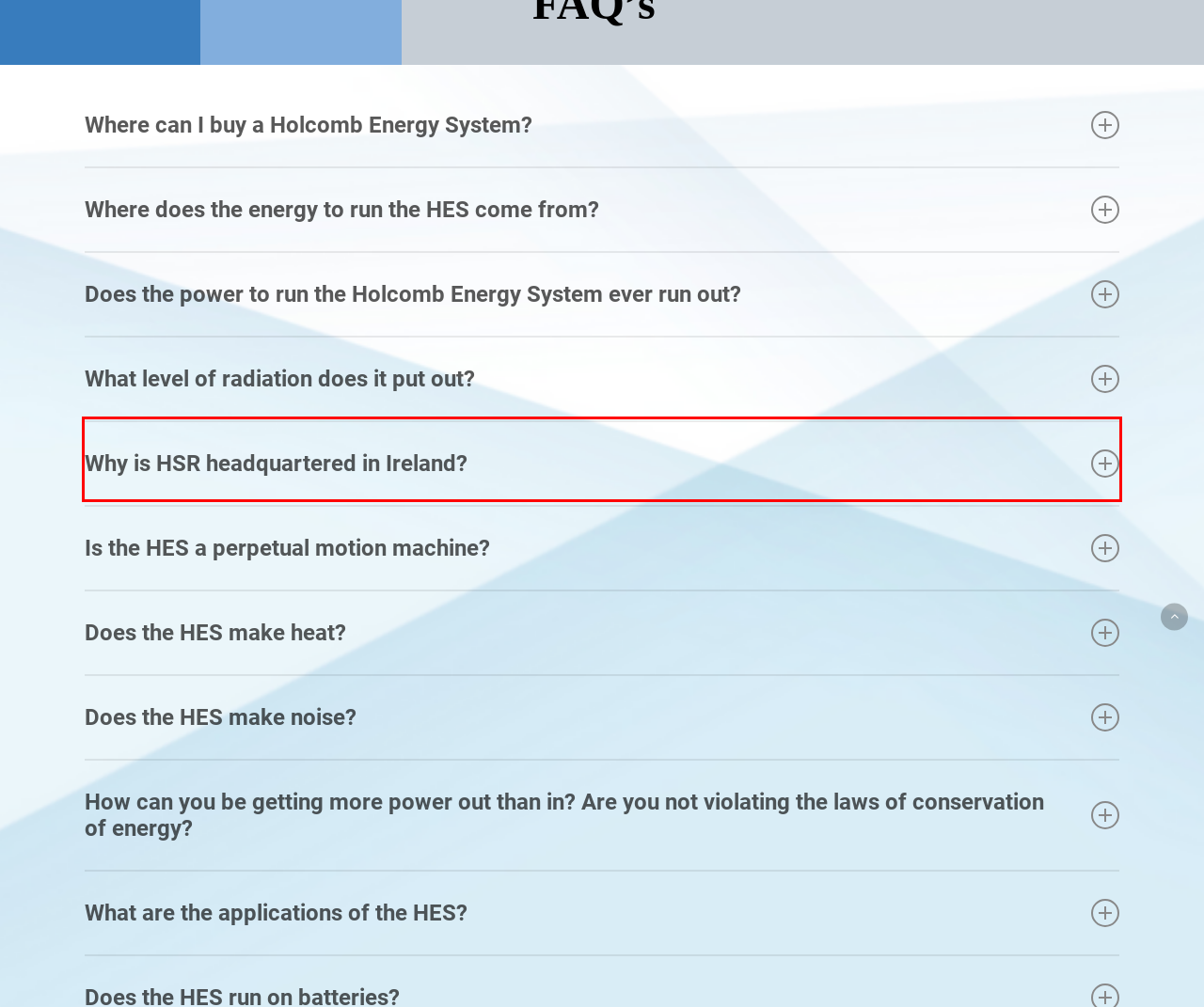Given a screenshot of a webpage containing a red bounding box, perform OCR on the text within this red bounding box and provide the text content.

The HES is perfectly safe – it puts out no more radiation than a classic generator. Moreover, each HES unit will be shielded in a mu-metal mesh, prohibiting the leaking of any electromagnetic radiation and protecting the unit from electromagnetic field attacks. Each HES unit will be certified to international safety standards.